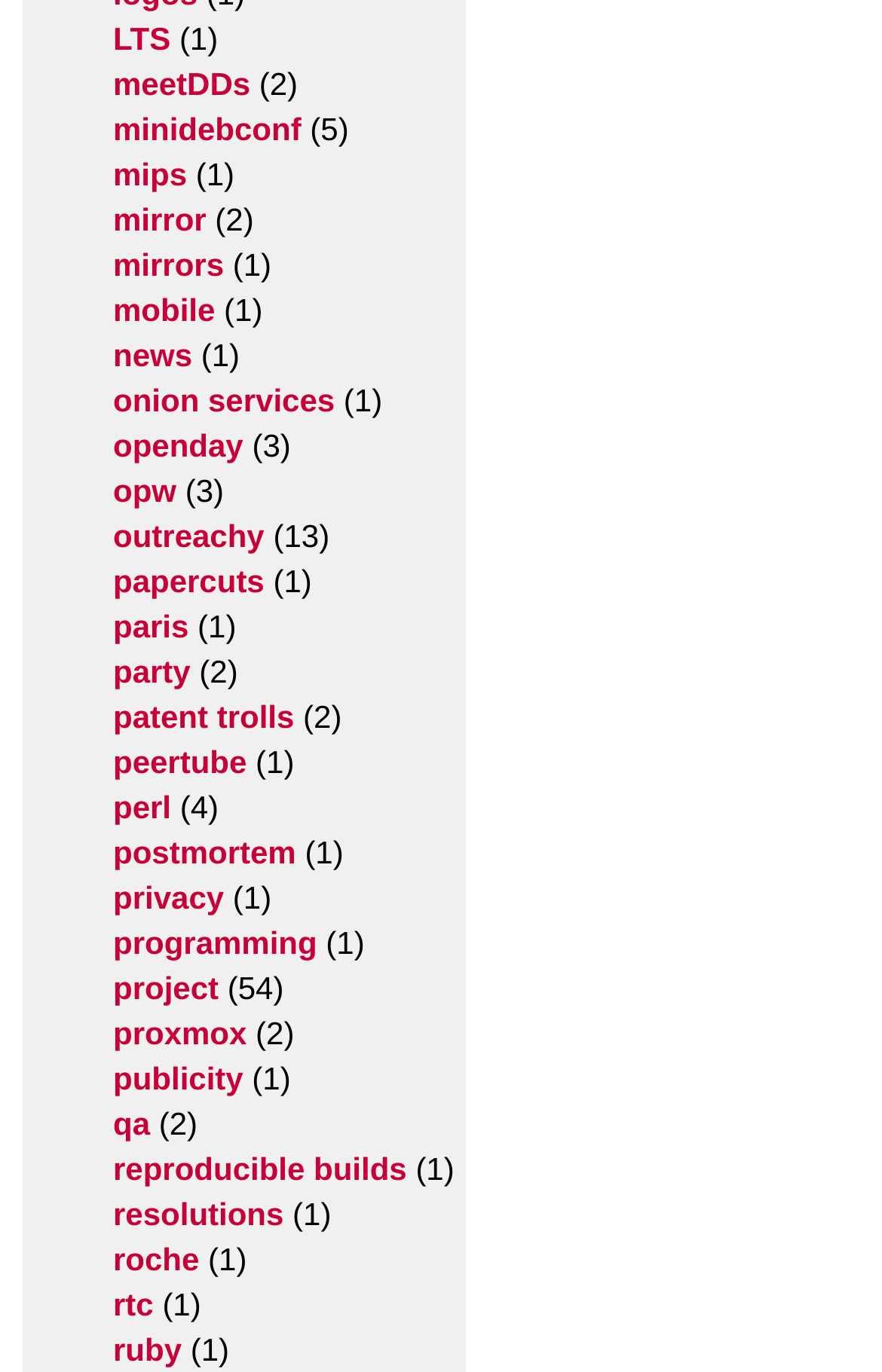Please identify the bounding box coordinates of the element's region that should be clicked to execute the following instruction: "go to minidebconf website". The bounding box coordinates must be four float numbers between 0 and 1, i.e., [left, top, right, bottom].

[0.128, 0.081, 0.342, 0.114]